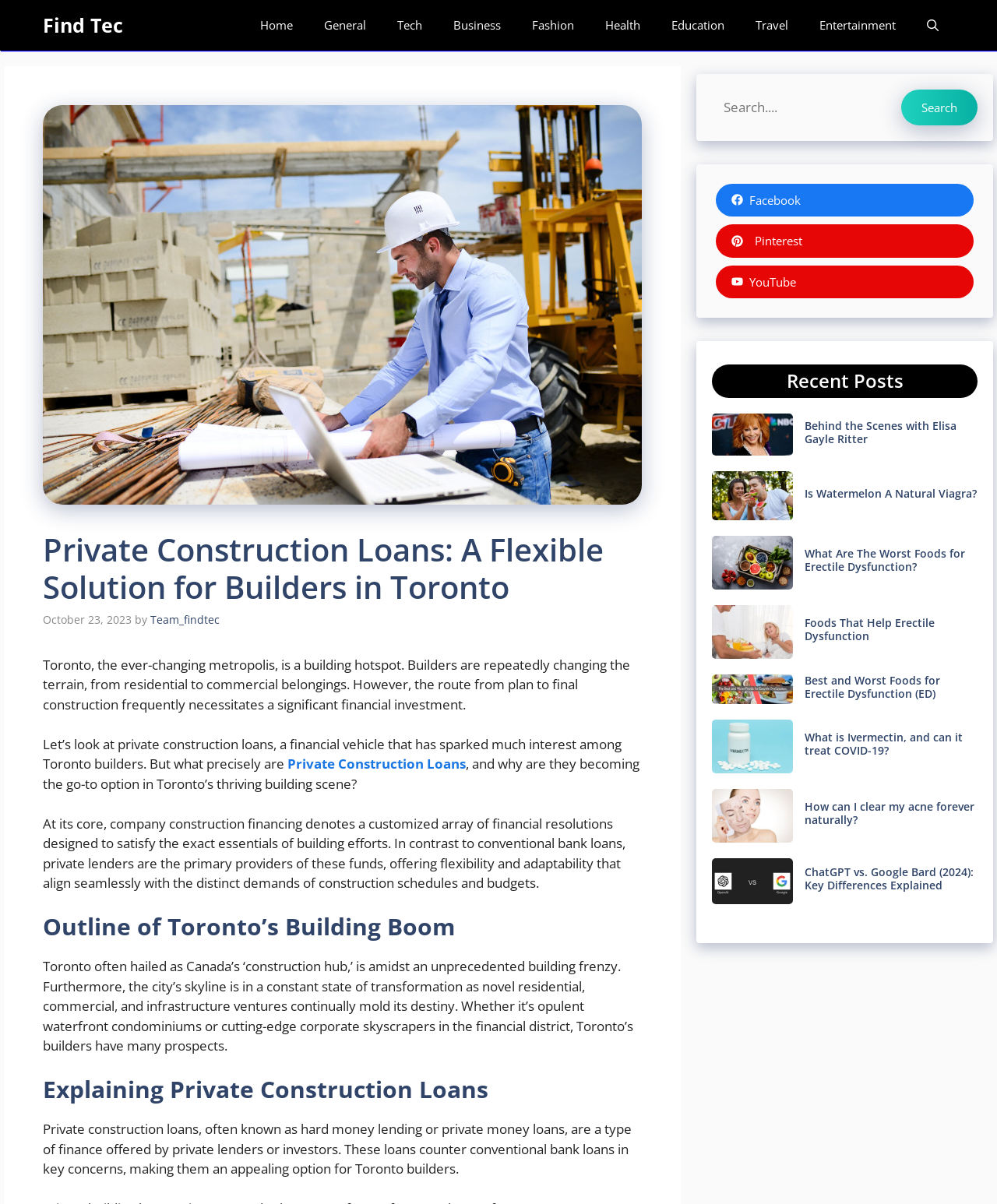Locate the bounding box coordinates of the clickable area to execute the instruction: "Click on the English dictionary link". Provide the coordinates as four float numbers between 0 and 1, represented as [left, top, right, bottom].

None